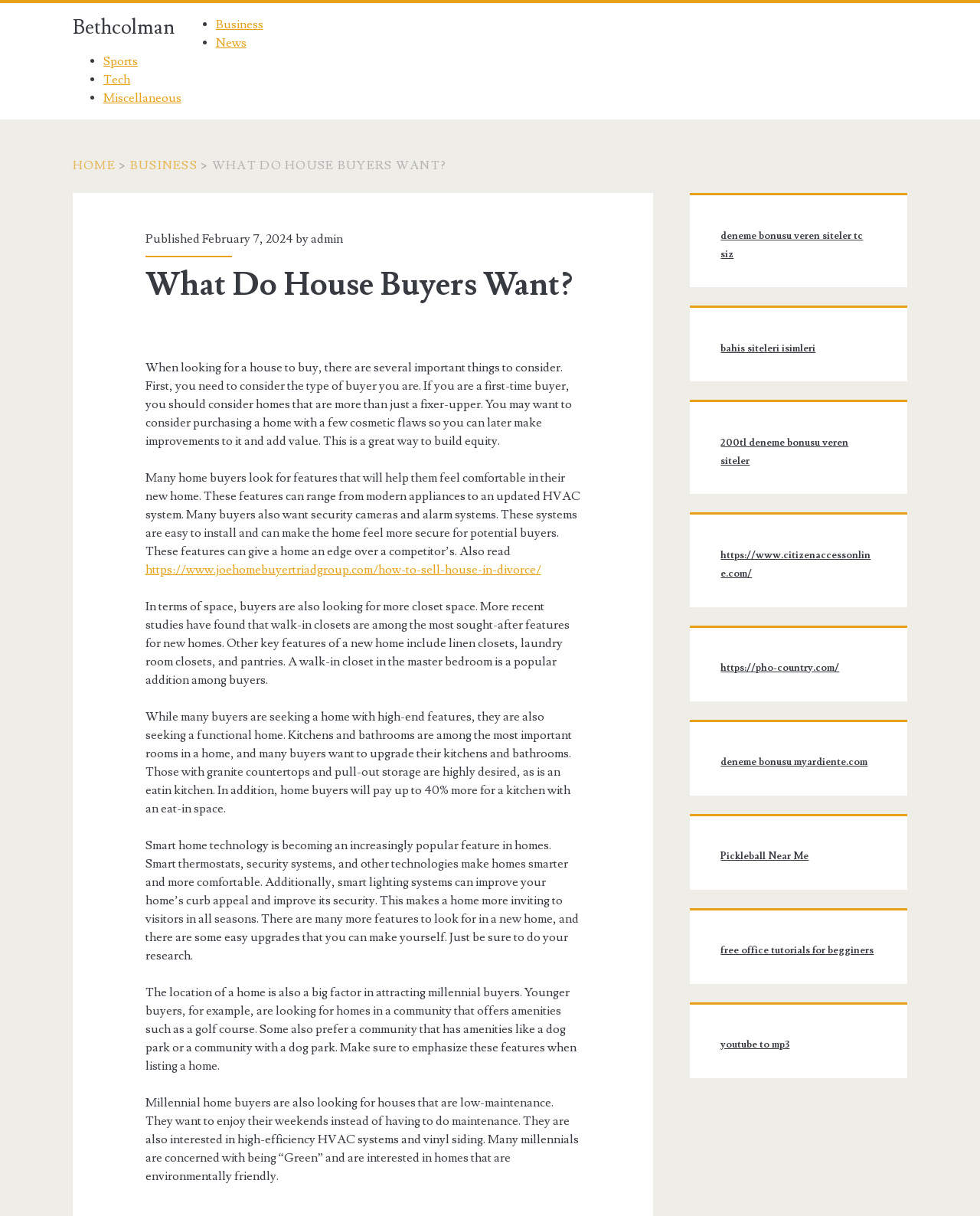What percentage more are home buyers willing to pay for a kitchen with an eat-in space?
Give a detailed and exhaustive answer to the question.

According to the article, home buyers will pay up to 40% more for a kitchen with an eat-in space.